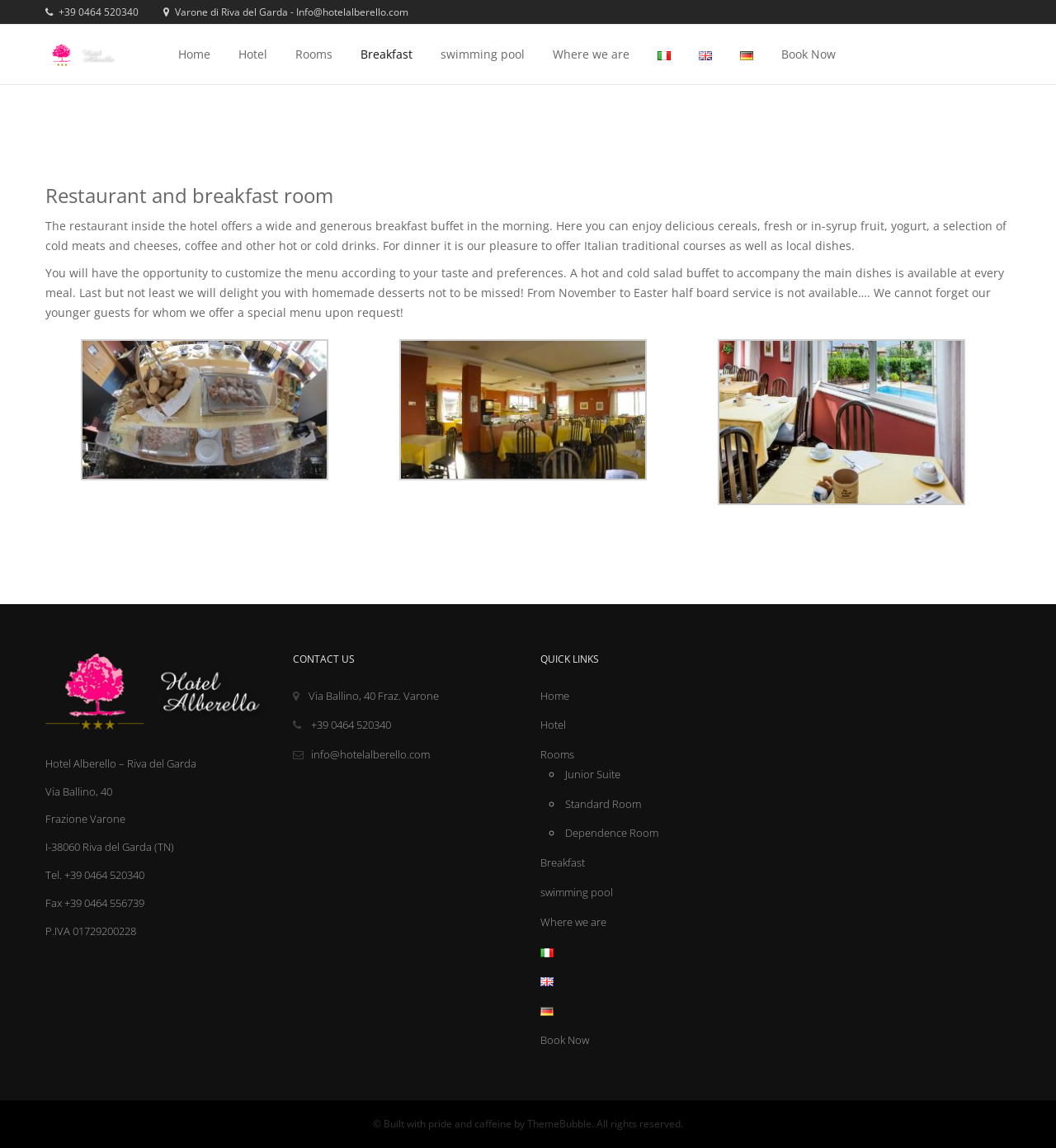Identify the bounding box coordinates of the area that should be clicked in order to complete the given instruction: "Check the 'Breakfast' menu". The bounding box coordinates should be four float numbers between 0 and 1, i.e., [left, top, right, bottom].

[0.335, 0.028, 0.397, 0.067]